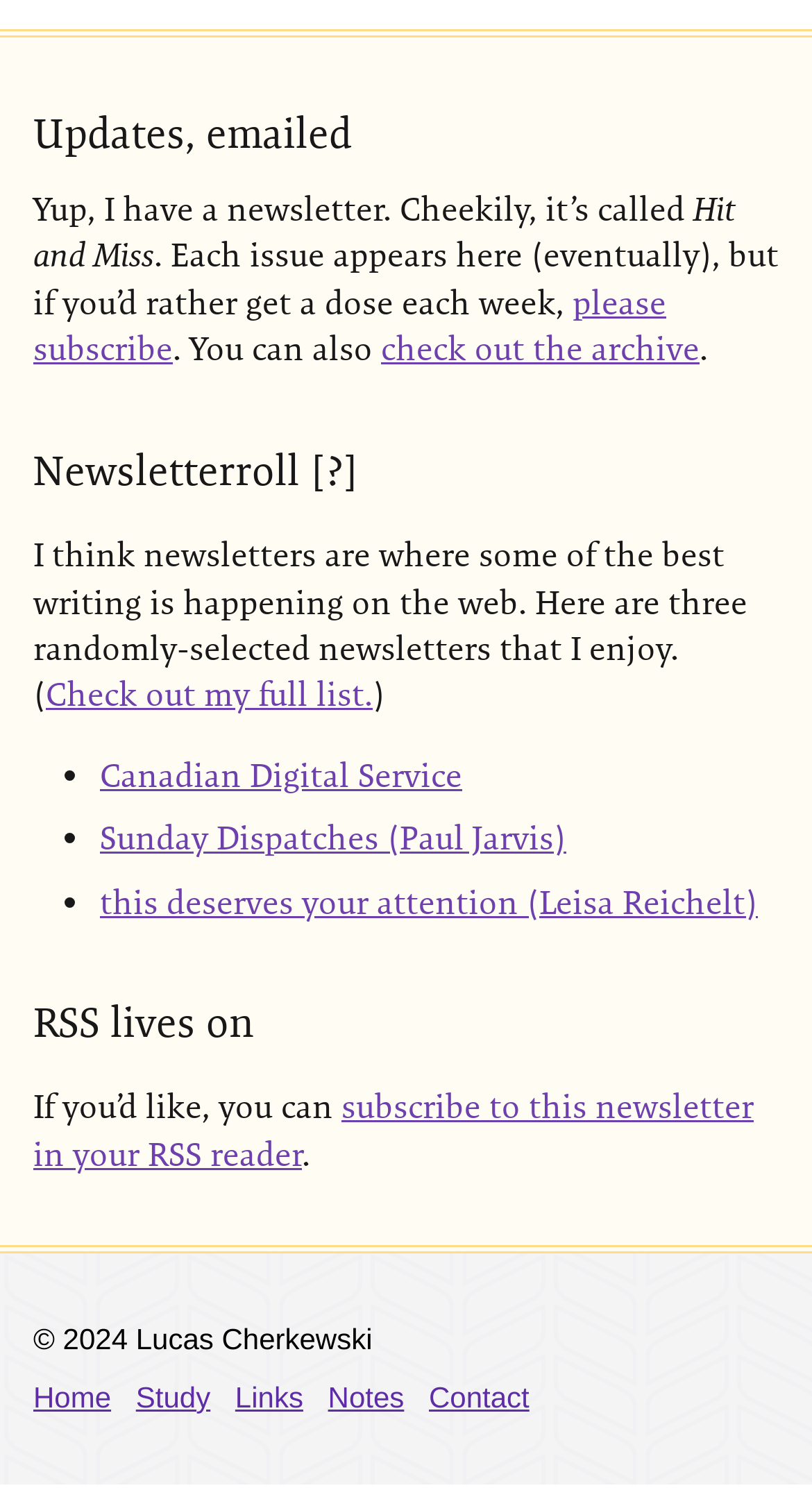Determine the coordinates of the bounding box for the clickable area needed to execute this instruction: "view the full list of newsletters".

[0.056, 0.451, 0.459, 0.478]